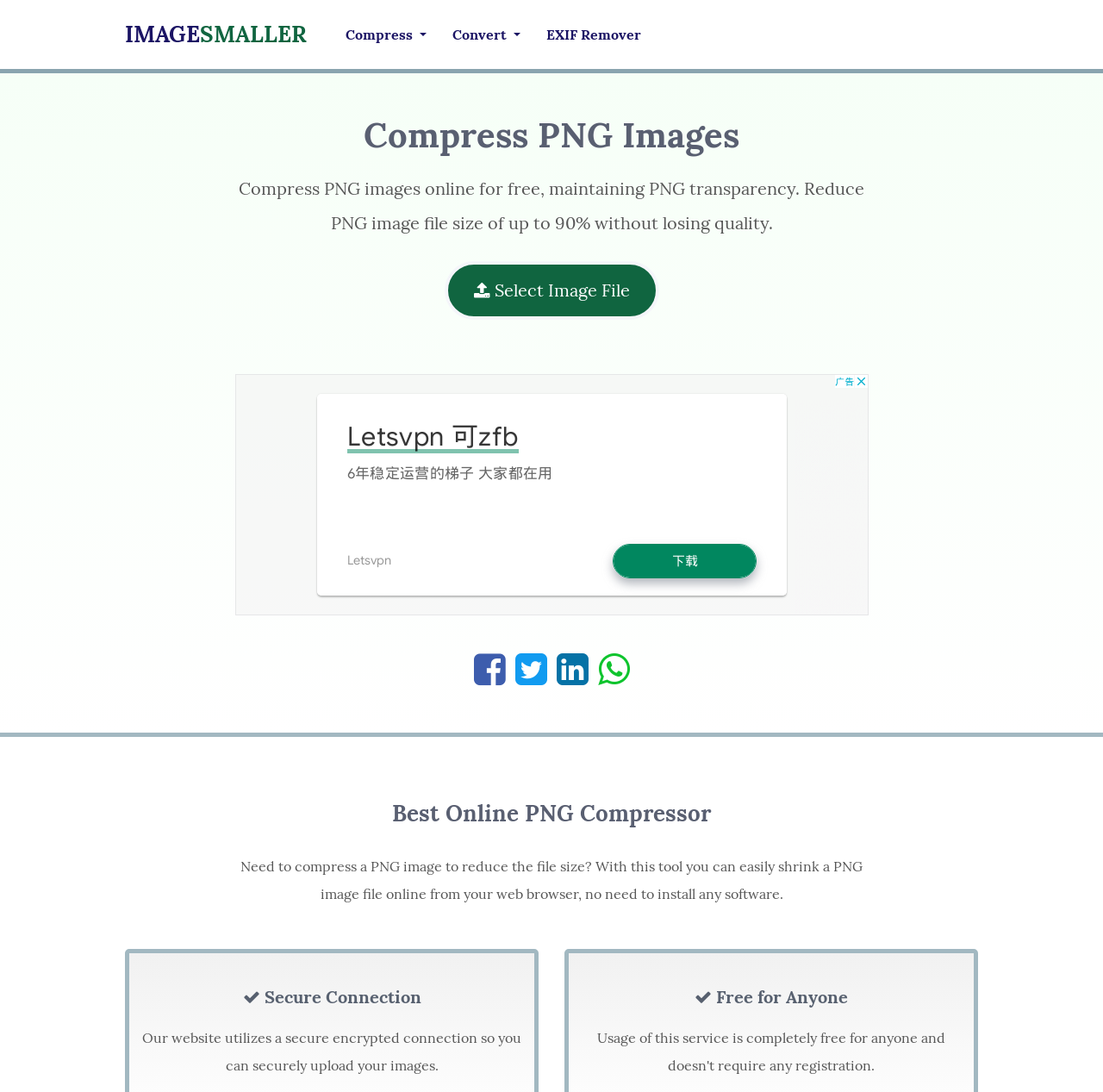Highlight the bounding box coordinates of the element that should be clicked to carry out the following instruction: "Click the IMAGESMALLER link". The coordinates must be given as four float numbers ranging from 0 to 1, i.e., [left, top, right, bottom].

[0.113, 0.008, 0.278, 0.055]